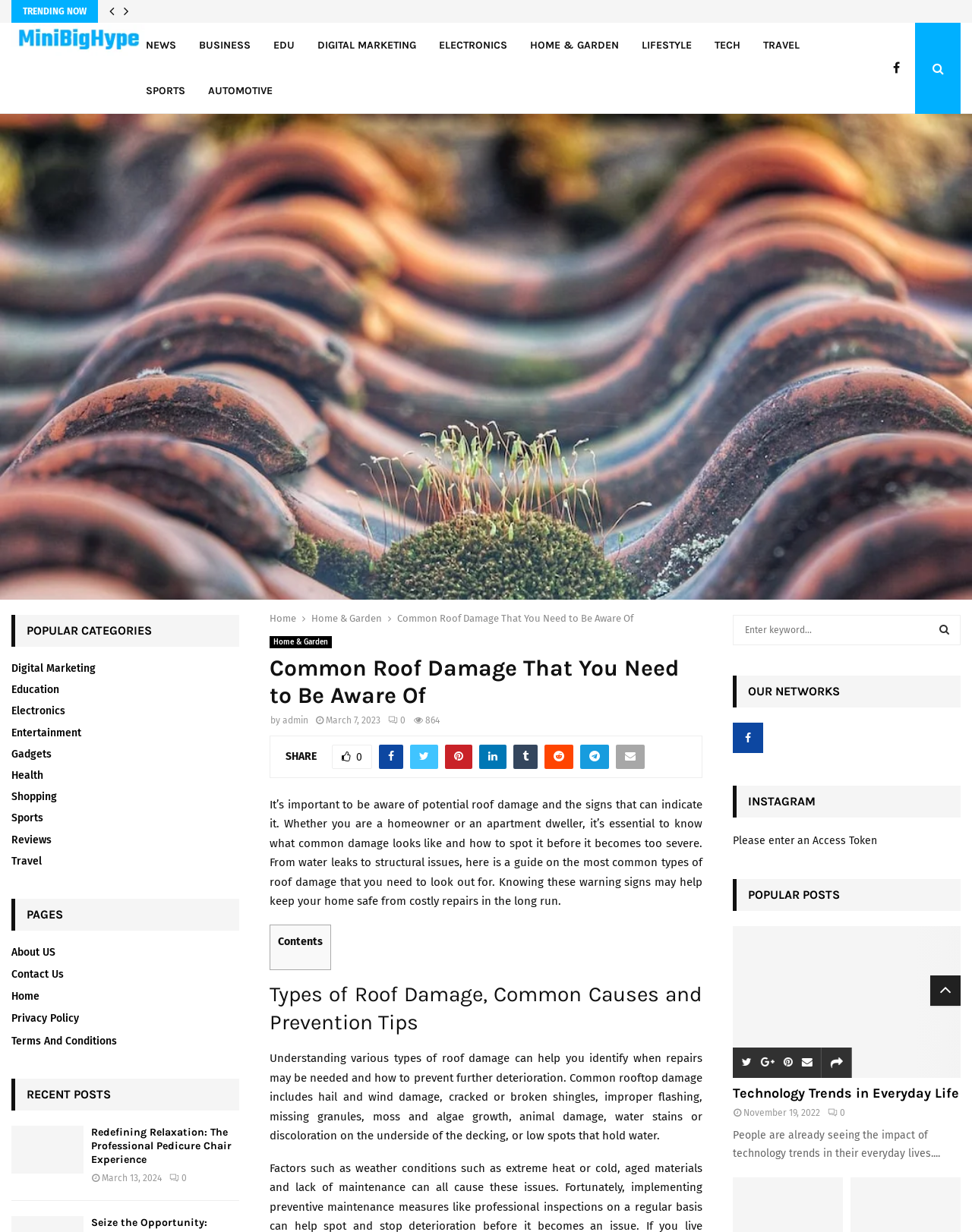How many popular categories are listed?
Offer a detailed and full explanation in response to the question.

I found the popular categories section by looking at the right sidebar, where it says 'POPULAR CATEGORIES'. Under this section, I counted 10 categories listed, including Digital Marketing, Education, Electronics, and more. Therefore, the answer is 10.